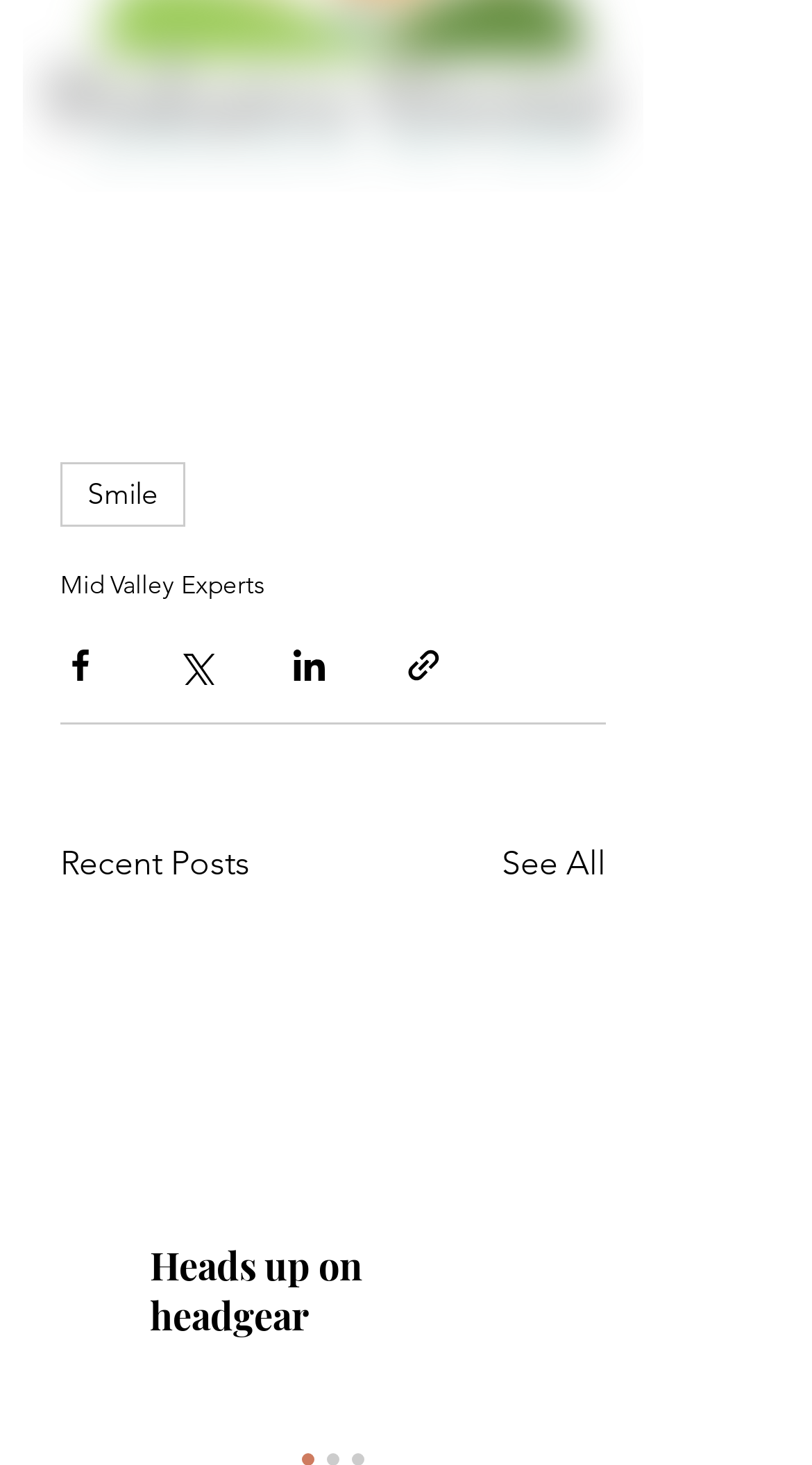Locate the bounding box coordinates of the element you need to click to accomplish the task described by this instruction: "View recent posts".

[0.074, 0.572, 0.308, 0.606]